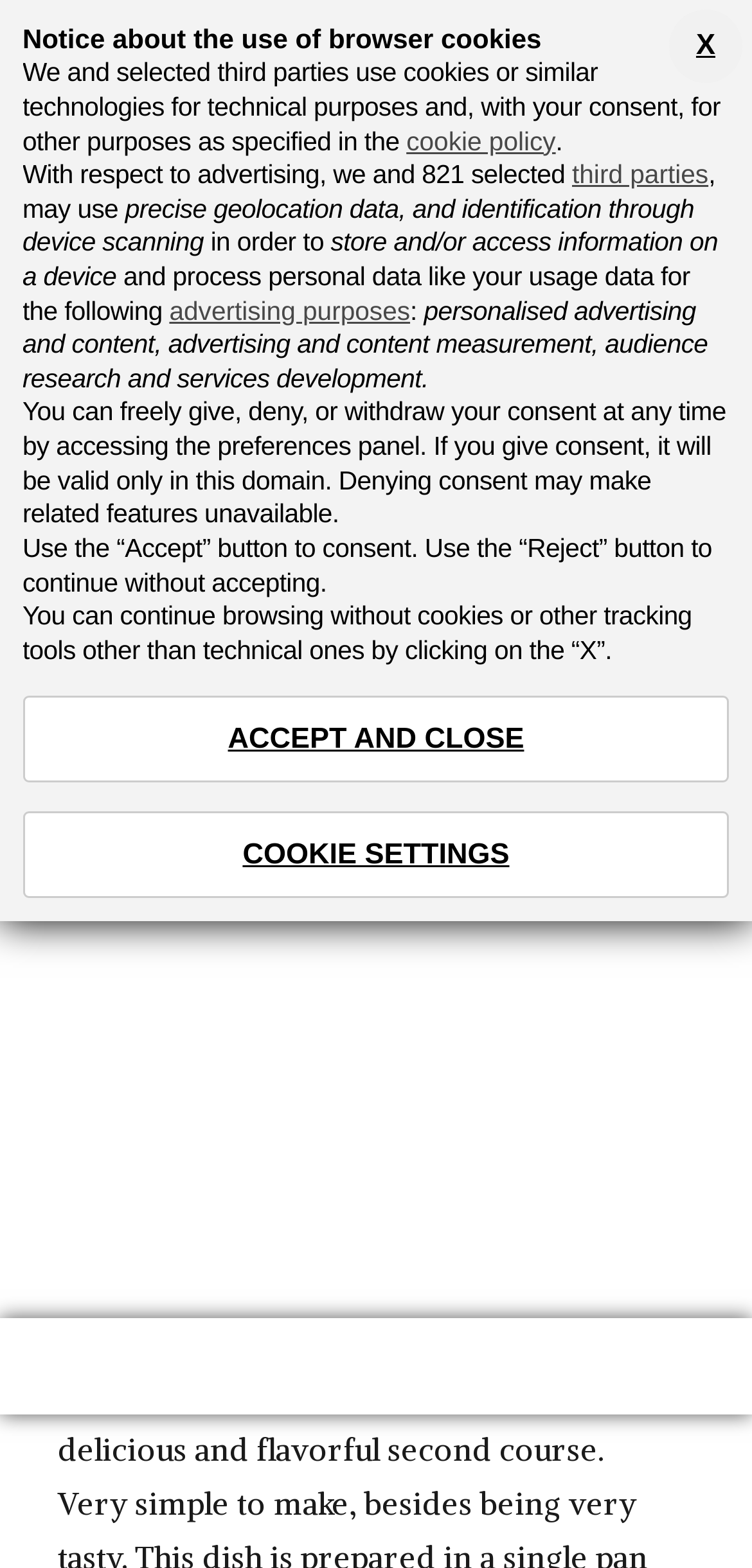Specify the bounding box coordinates of the area to click in order to follow the given instruction: "Click the menu button."

[0.026, 0.019, 0.128, 0.069]